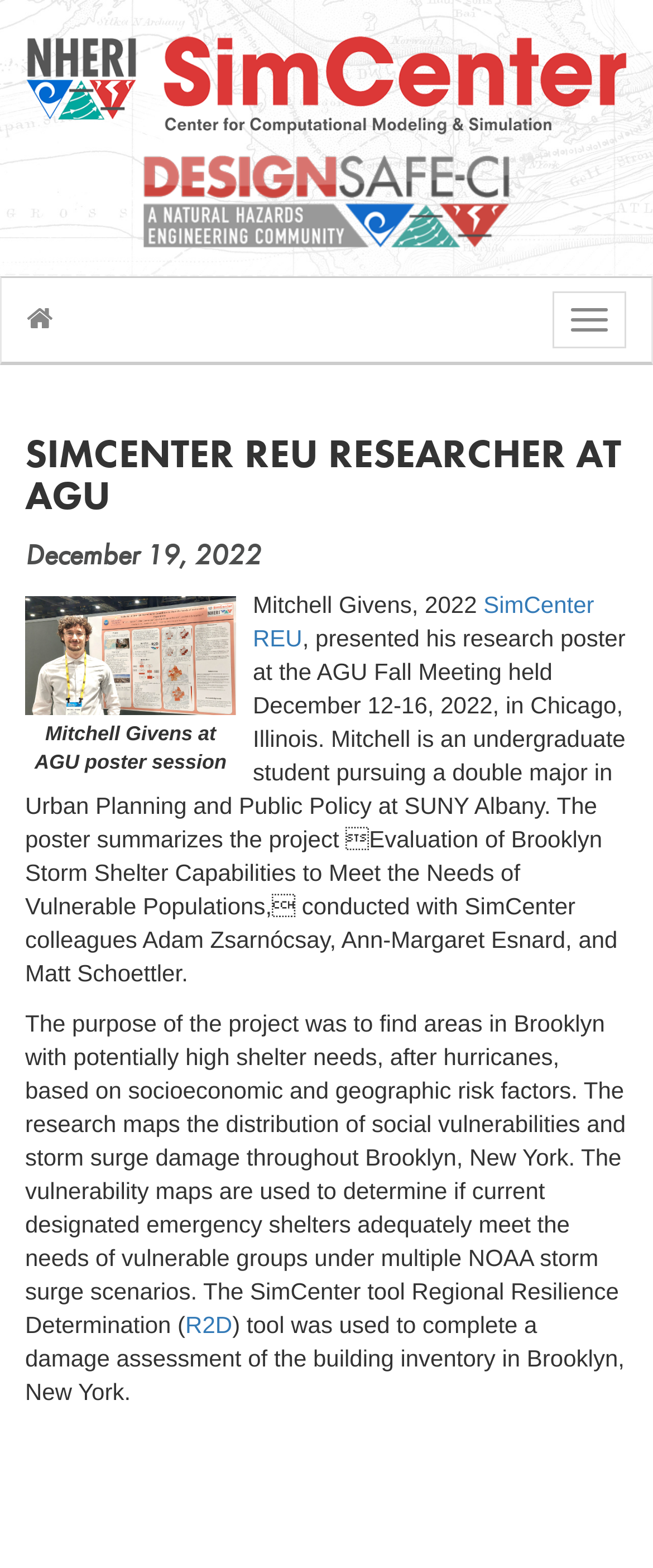Identify the bounding box coordinates for the UI element mentioned here: "Toggle navigation". Provide the coordinates as four float values between 0 and 1, i.e., [left, top, right, bottom].

[0.846, 0.186, 0.959, 0.222]